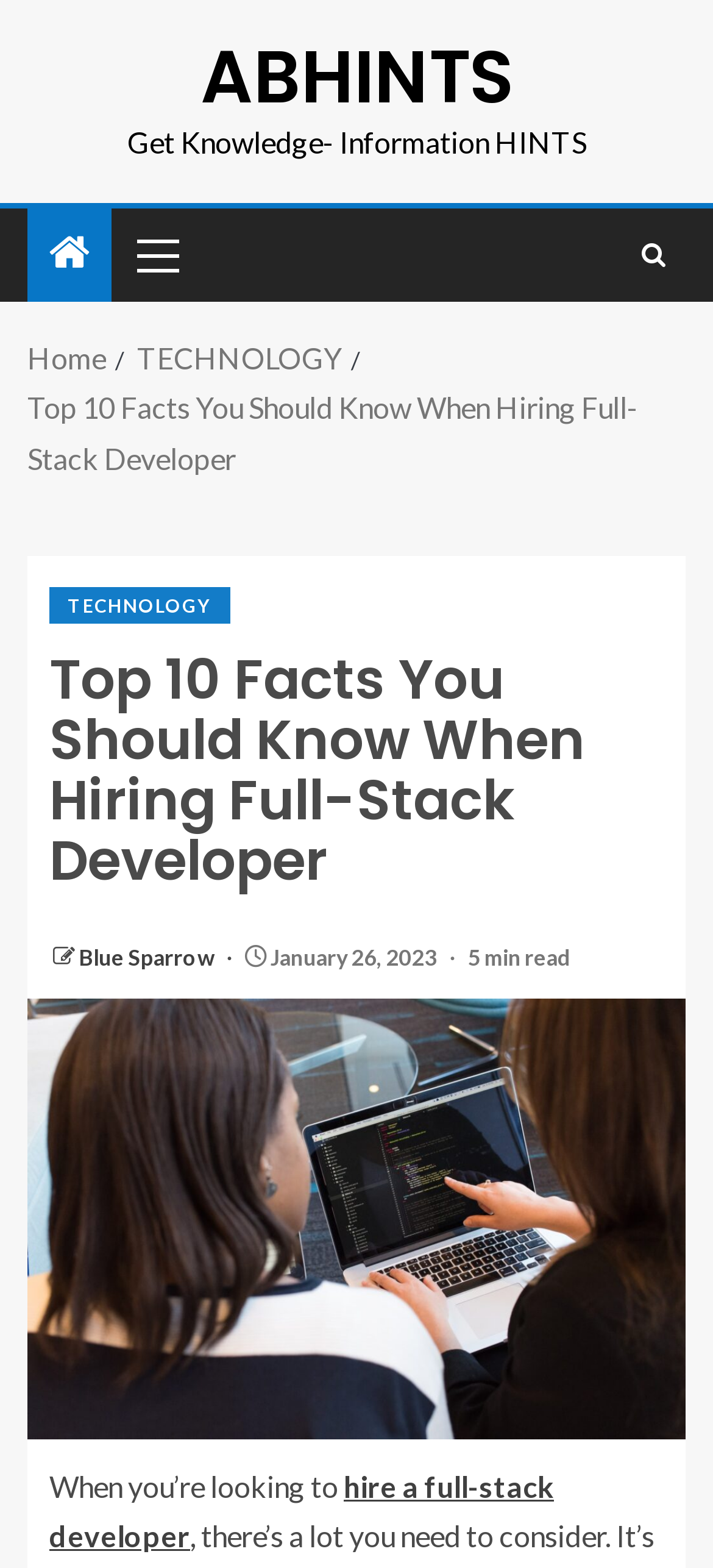Based on the element description hire a full-stack developer, identify the bounding box coordinates for the UI element. The coordinates should be in the format (top-left x, top-left y, bottom-right x, bottom-right y) and within the 0 to 1 range.

[0.069, 0.936, 0.777, 0.99]